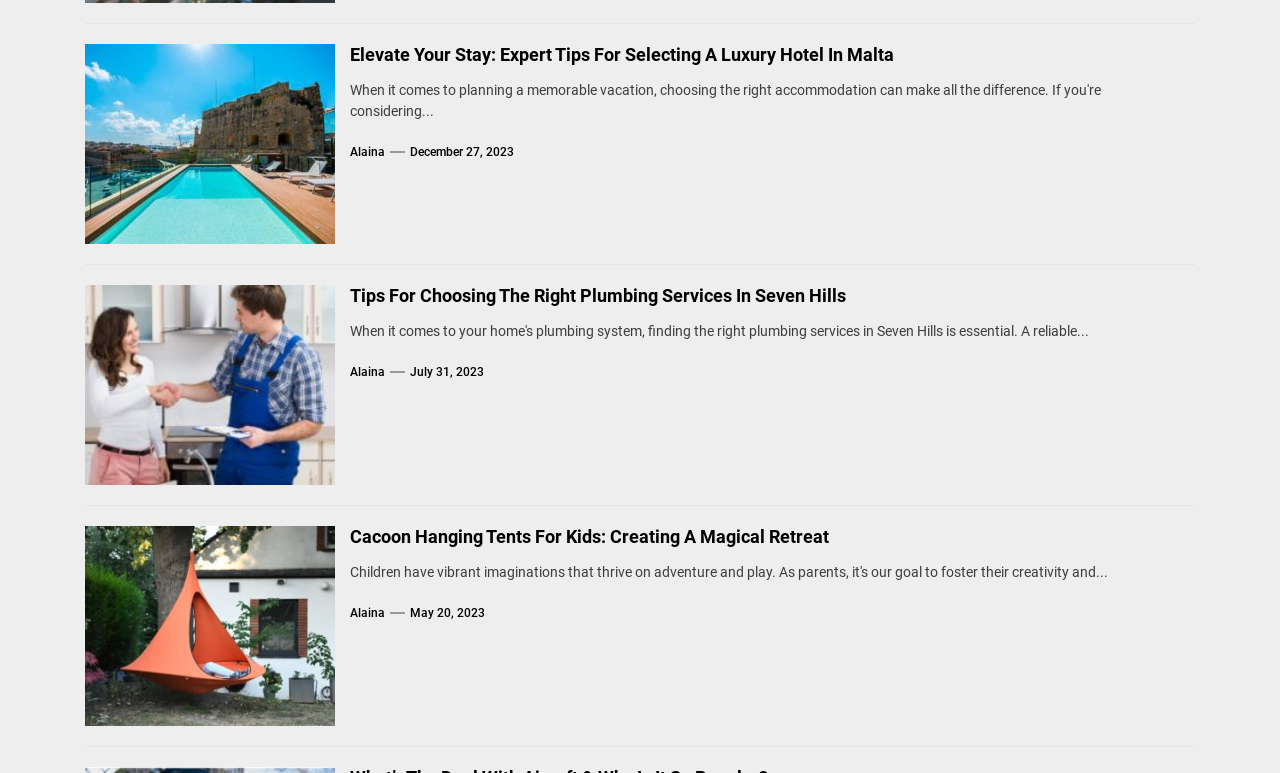How many articles are on the webpage?
Refer to the screenshot and respond with a concise word or phrase.

3